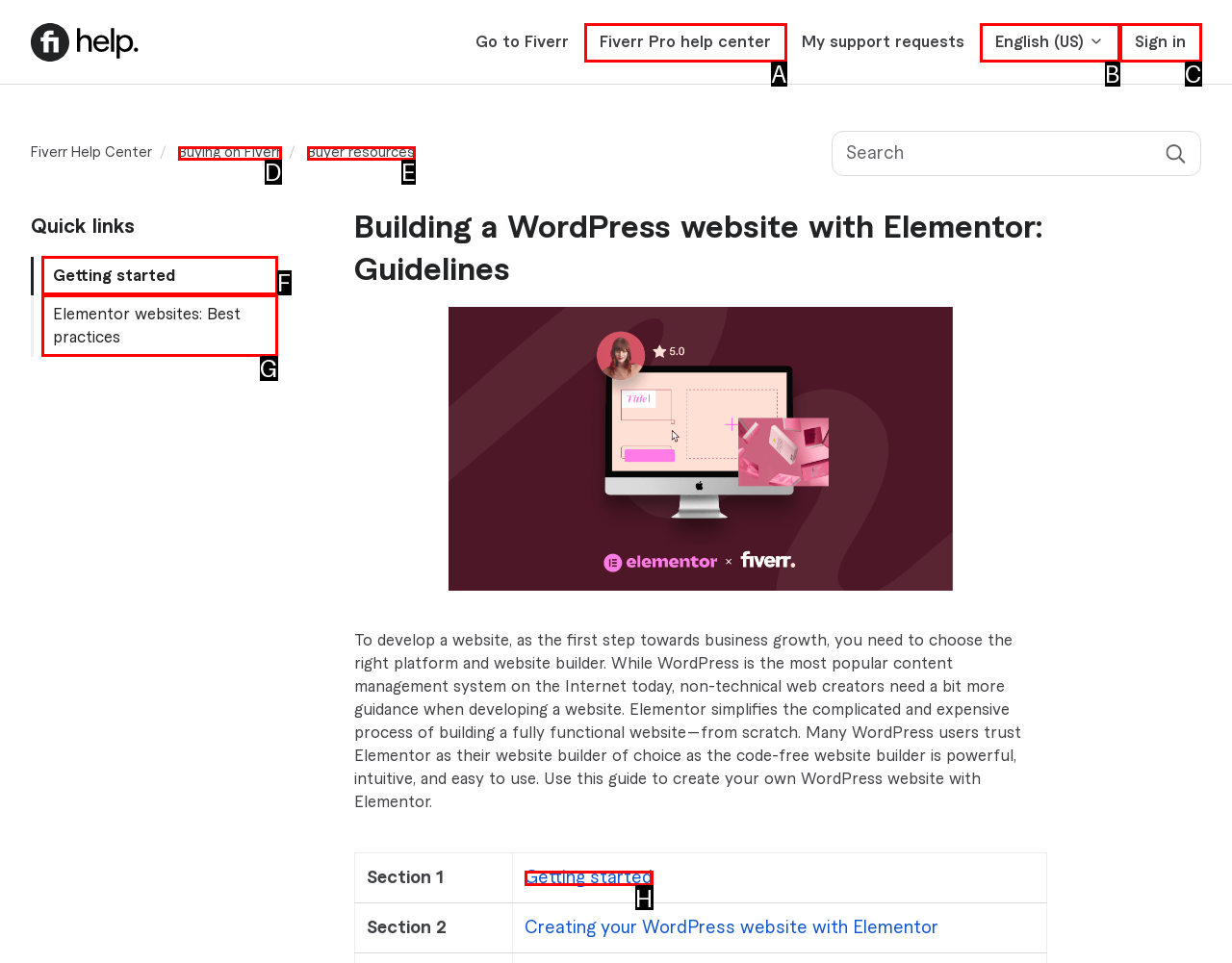Tell me which one HTML element best matches the description: Buyer resources
Answer with the option's letter from the given choices directly.

E